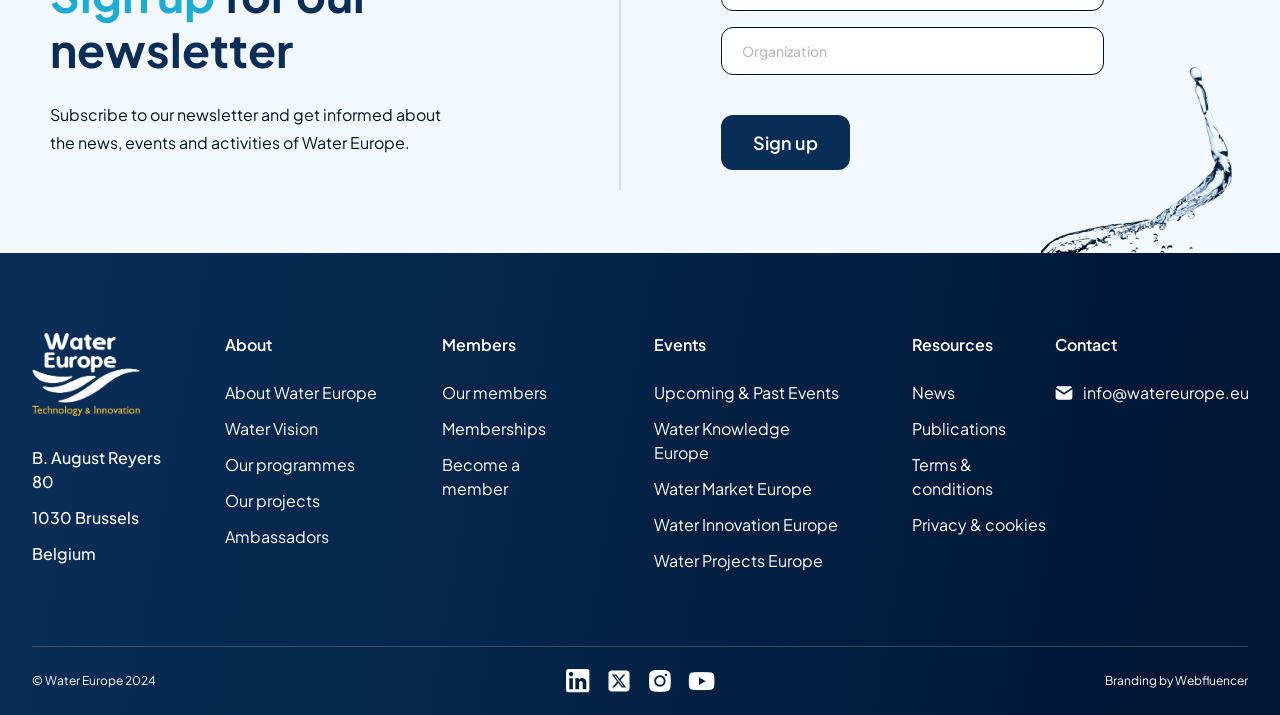What are the main categories on the website?
Please provide a comprehensive and detailed answer to the question.

I identified the main categories by looking at the heading elements in the contentinfo section, which are 'About', 'Members', 'Events', 'Resources', and 'Contact'. These headings seem to be the main navigation categories on the website.